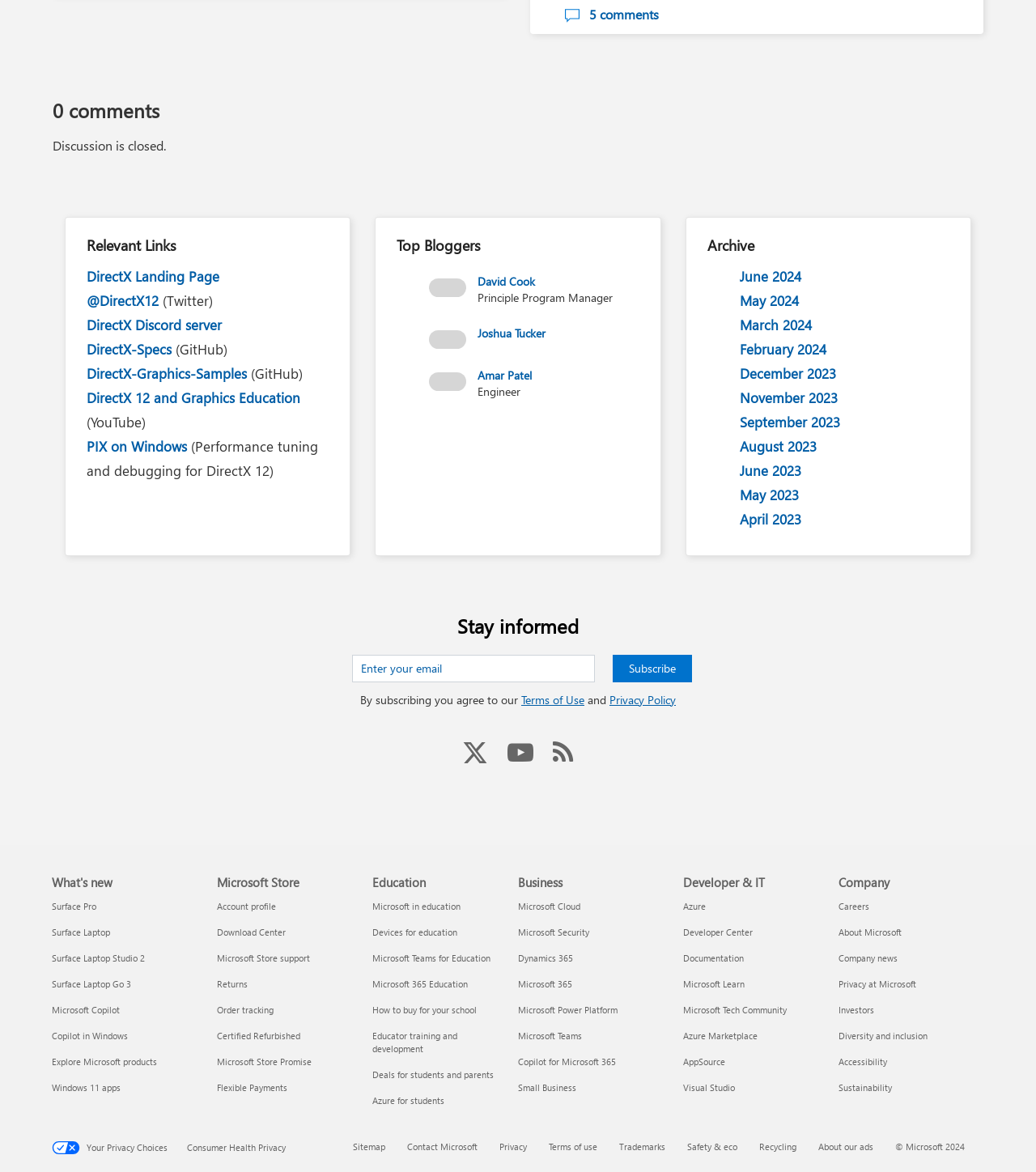What is the name of the first blogger listed?
Please elaborate on the answer to the question with detailed information.

I found a section titled 'Top Bloggers' and the first link in that section has the text 'David Cook', which is likely the name of the first blogger listed.